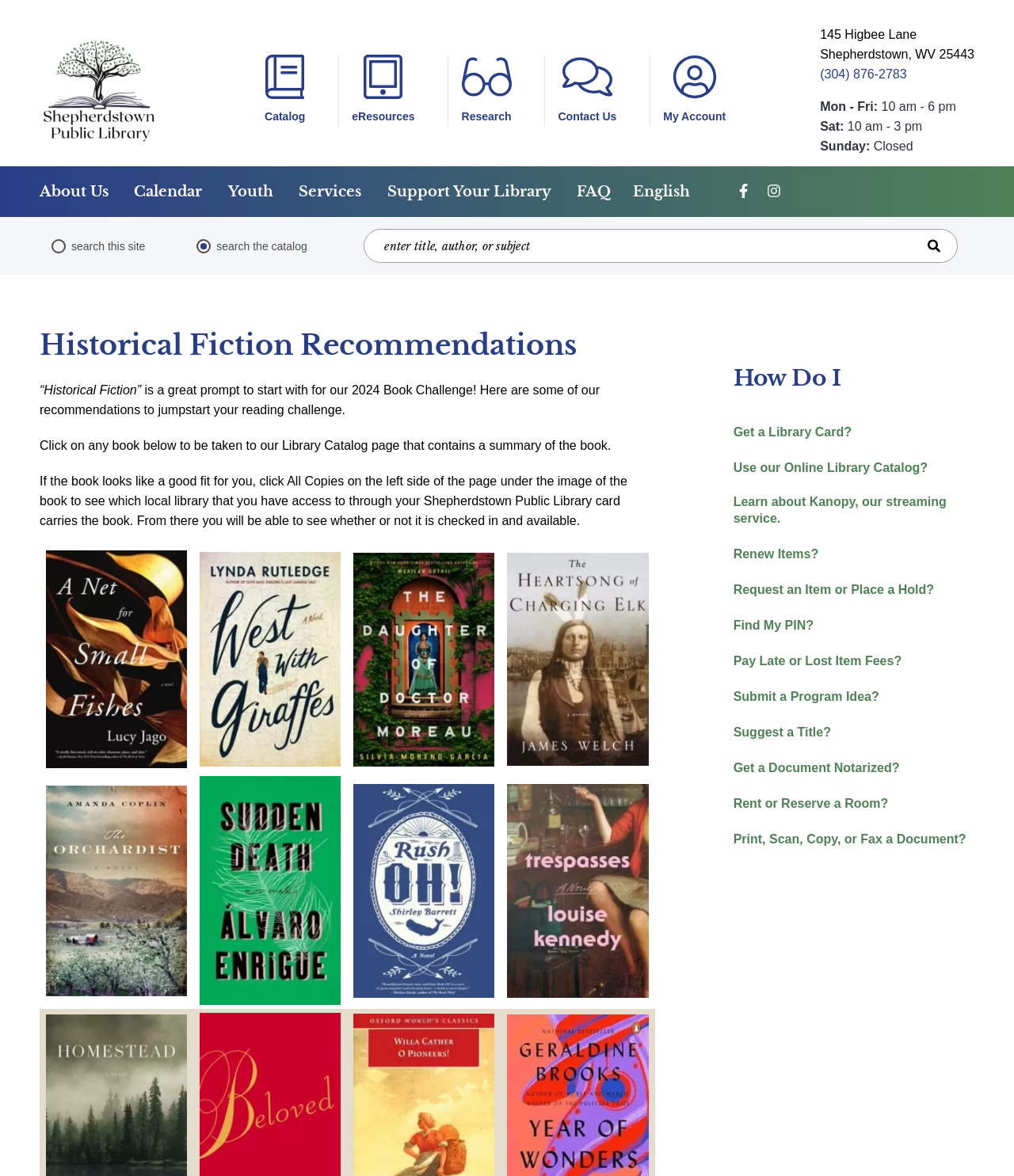What is the main heading displayed on the webpage? Please provide the text.

Historical Fiction Recommendations